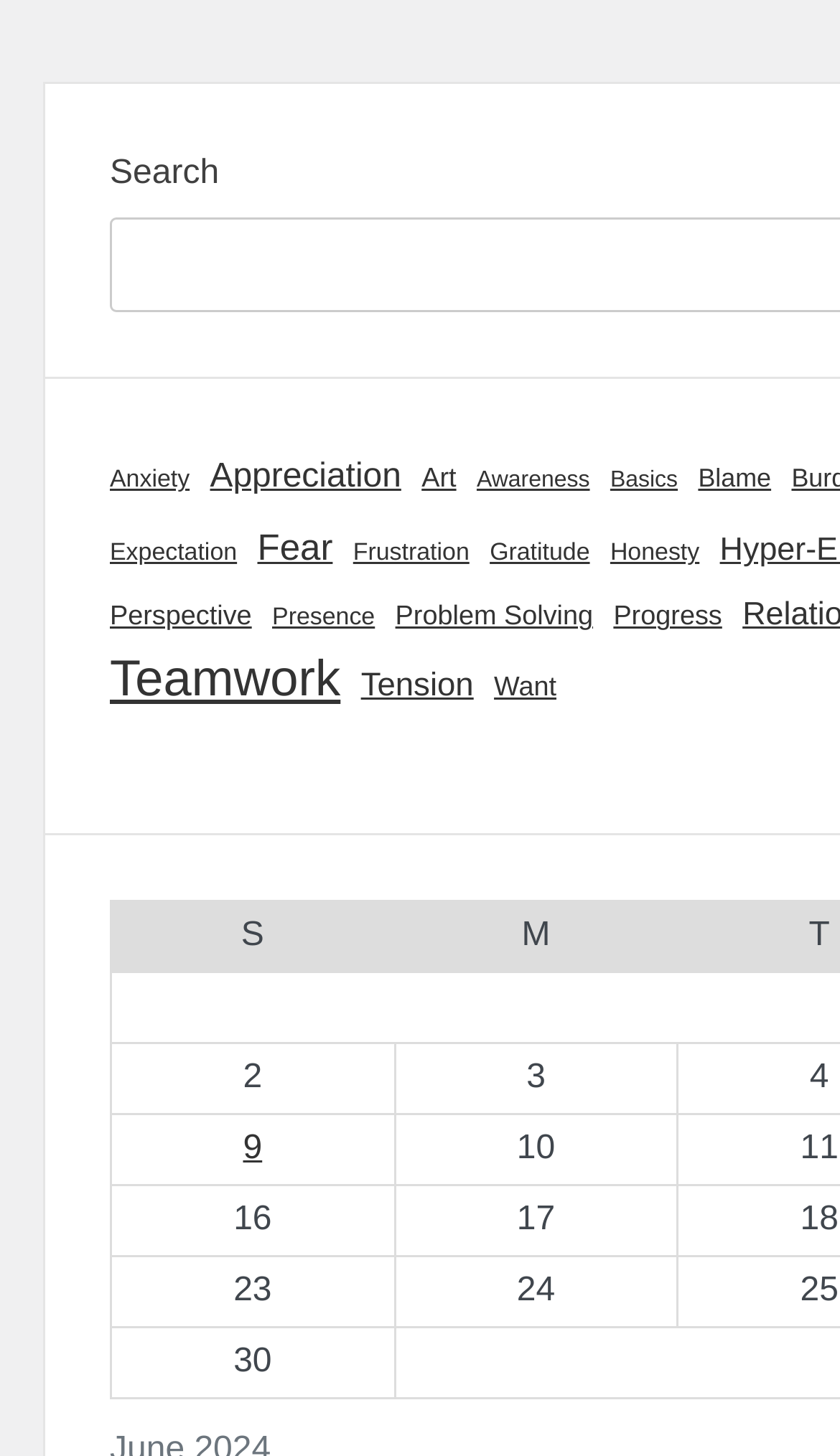Respond with a single word or phrase:
What is the first link on the webpage?

Anxiety